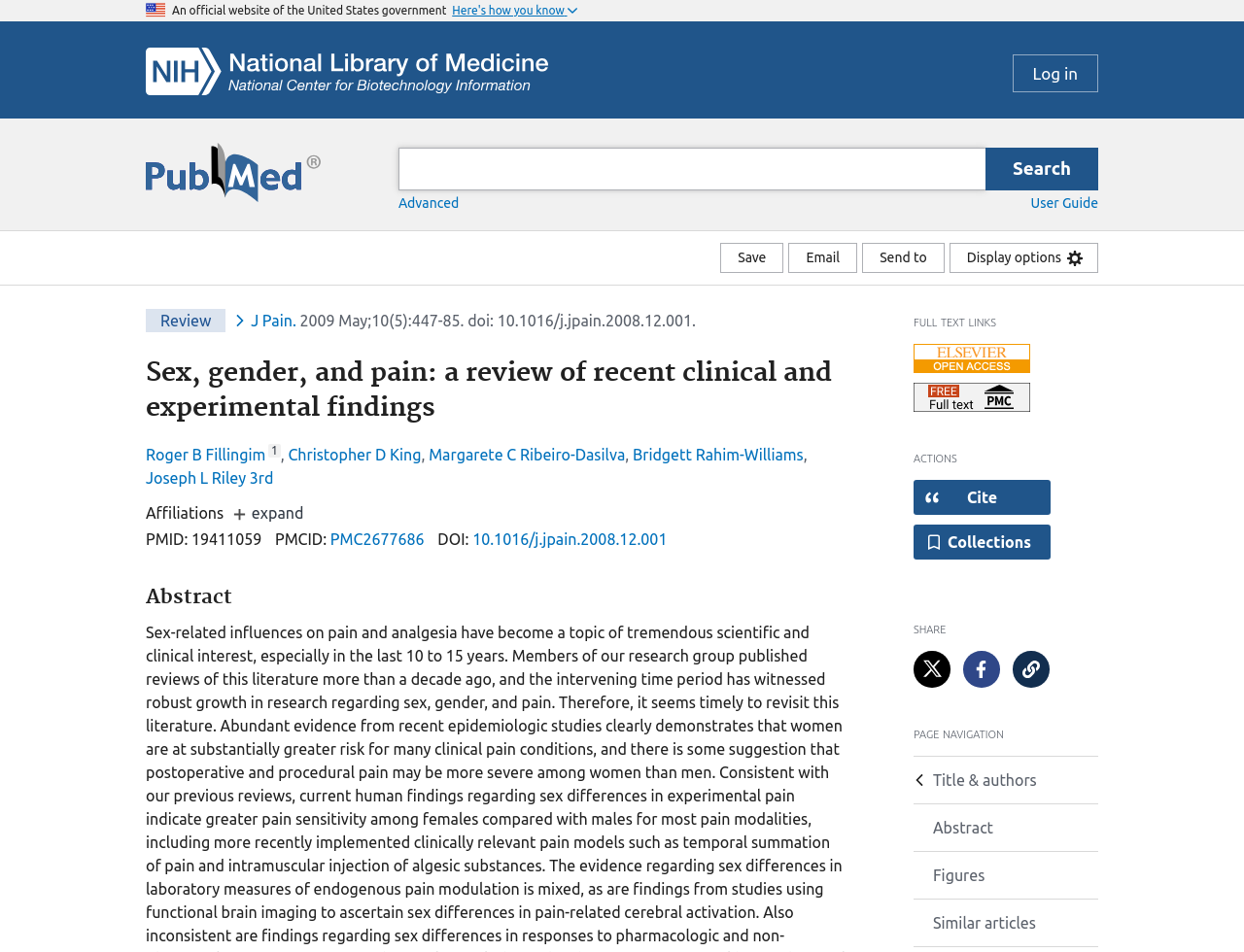Determine the bounding box coordinates (top-left x, top-left y, bottom-right x, bottom-right y) of the UI element described in the following text: Advanced

[0.32, 0.205, 0.369, 0.221]